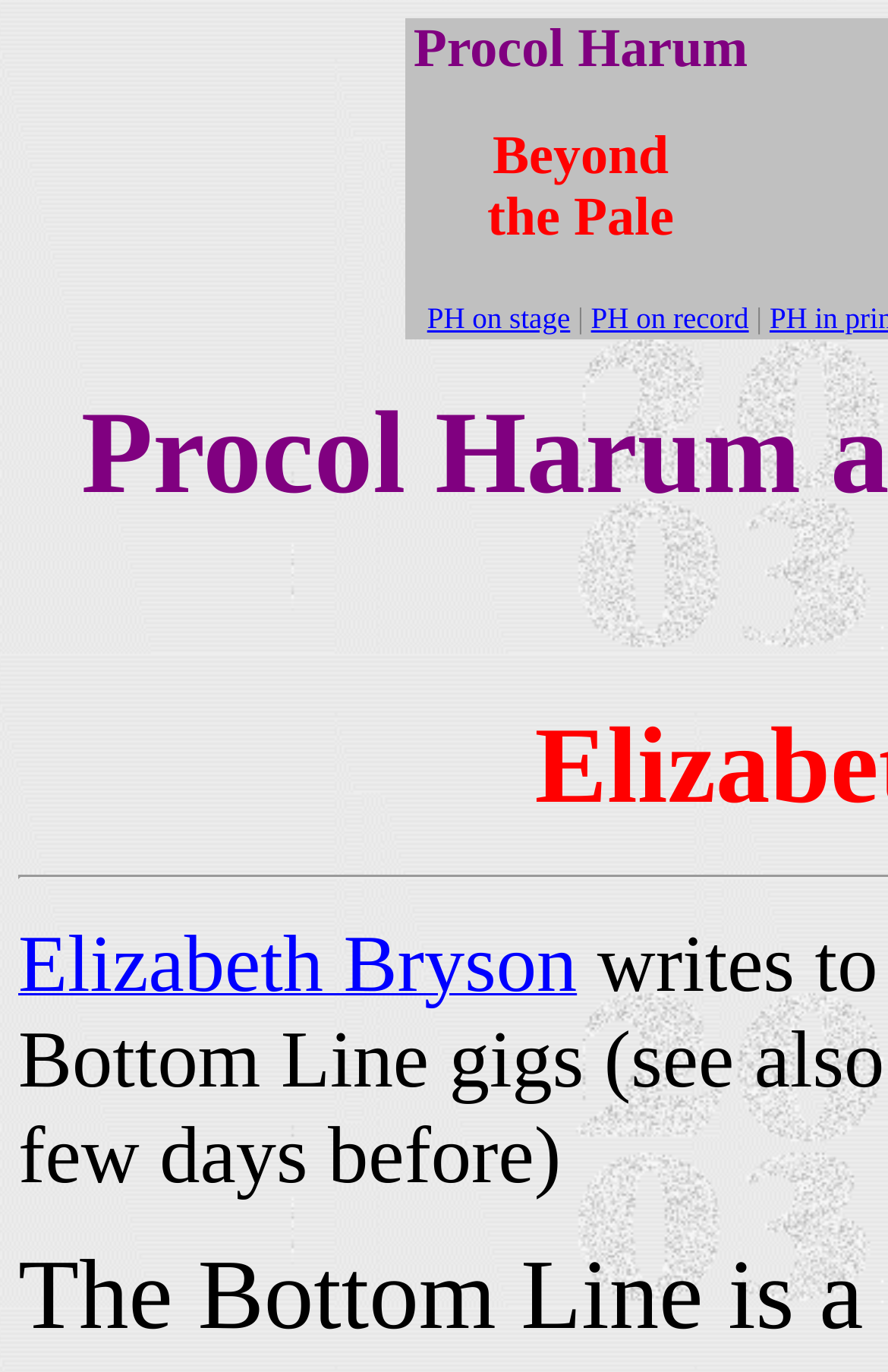Please identify the webpage's heading and generate its text content.

Procol Harum at the Bottom Line, 9 May 2003